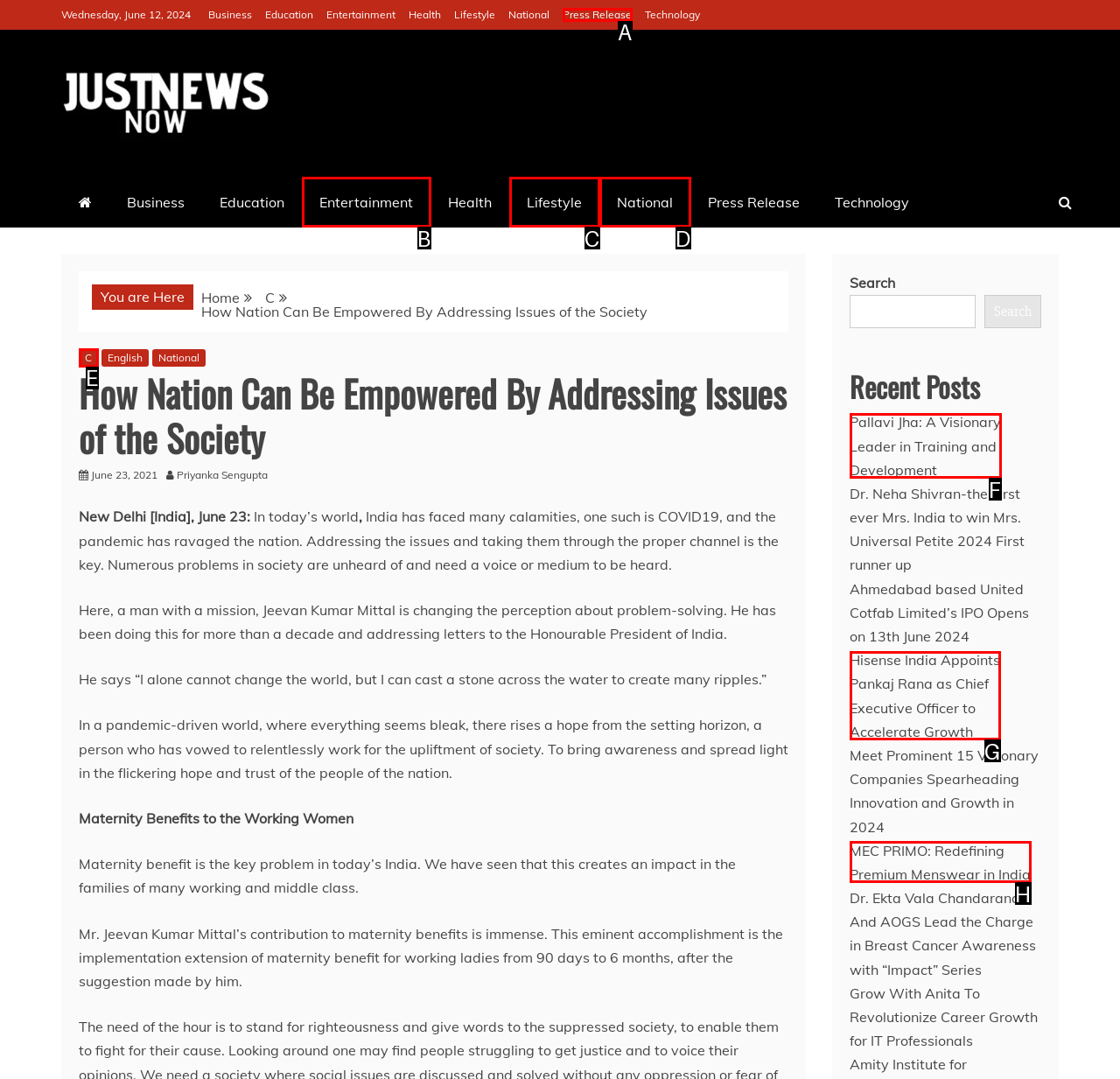Given the description: C, pick the option that matches best and answer with the corresponding letter directly.

E